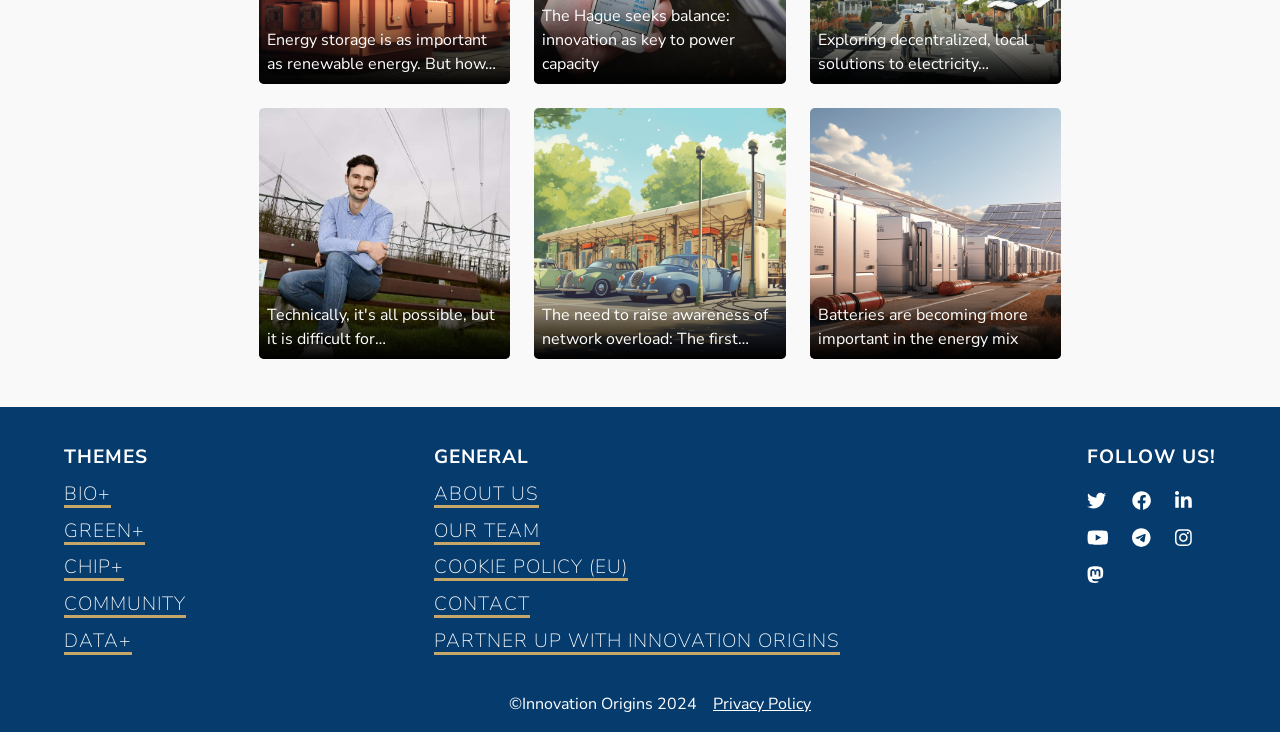Please find the bounding box coordinates of the element's region to be clicked to carry out this instruction: "Check the privacy policy".

[0.557, 0.947, 0.634, 0.977]